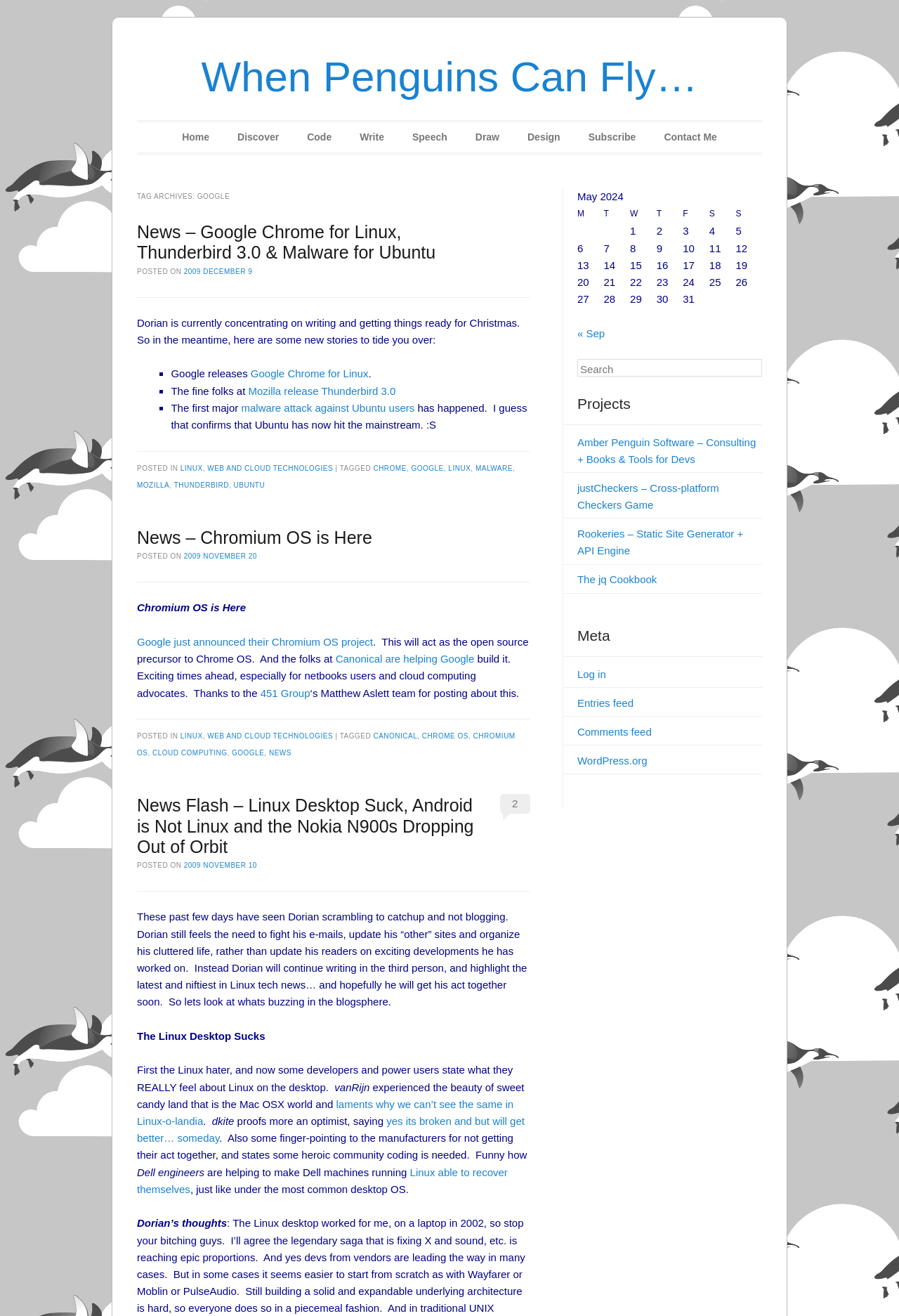Determine the bounding box coordinates of the clickable region to carry out the instruction: "Read the post 'News – Chromium OS is Here'".

[0.152, 0.401, 0.535, 0.417]